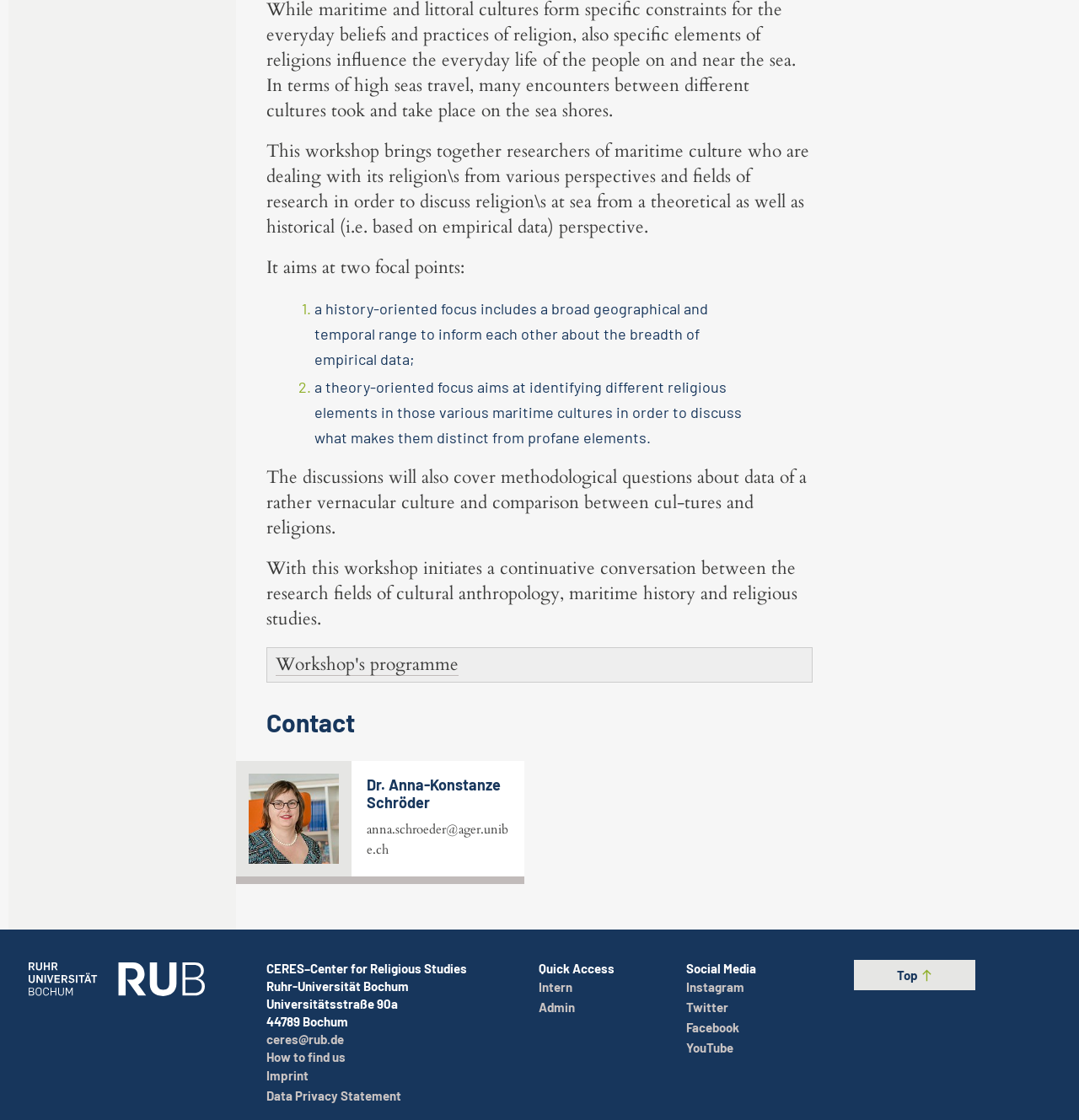Determine the bounding box coordinates for the UI element with the following description: "Data Privacy Statement". The coordinates should be four float numbers between 0 and 1, represented as [left, top, right, bottom].

[0.247, 0.972, 0.372, 0.985]